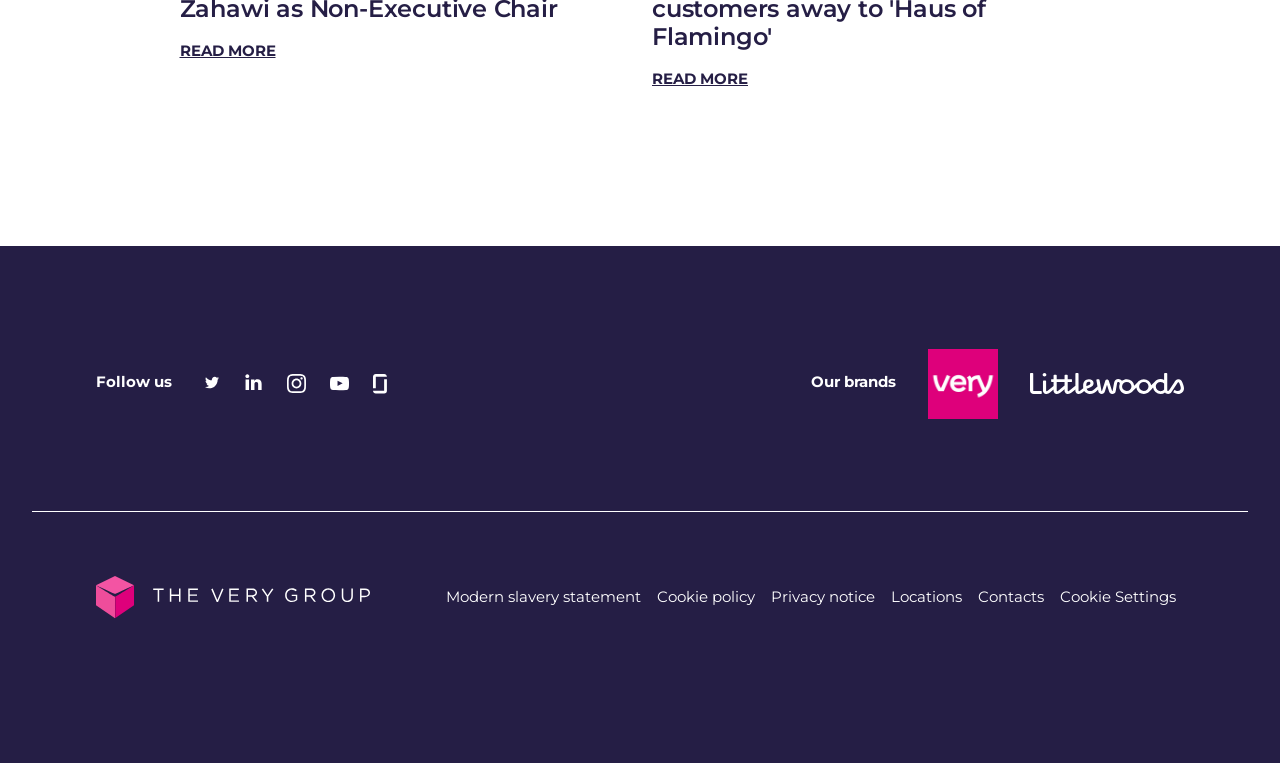Refer to the screenshot and answer the following question in detail:
What is the last link available at the bottom of the webpage?

The last link available at the bottom of the webpage is 'Contacts', which can be found at the bottom-right corner of the webpage, along with other links such as 'Locations', 'Cookie policy', and 'Privacy notice'.